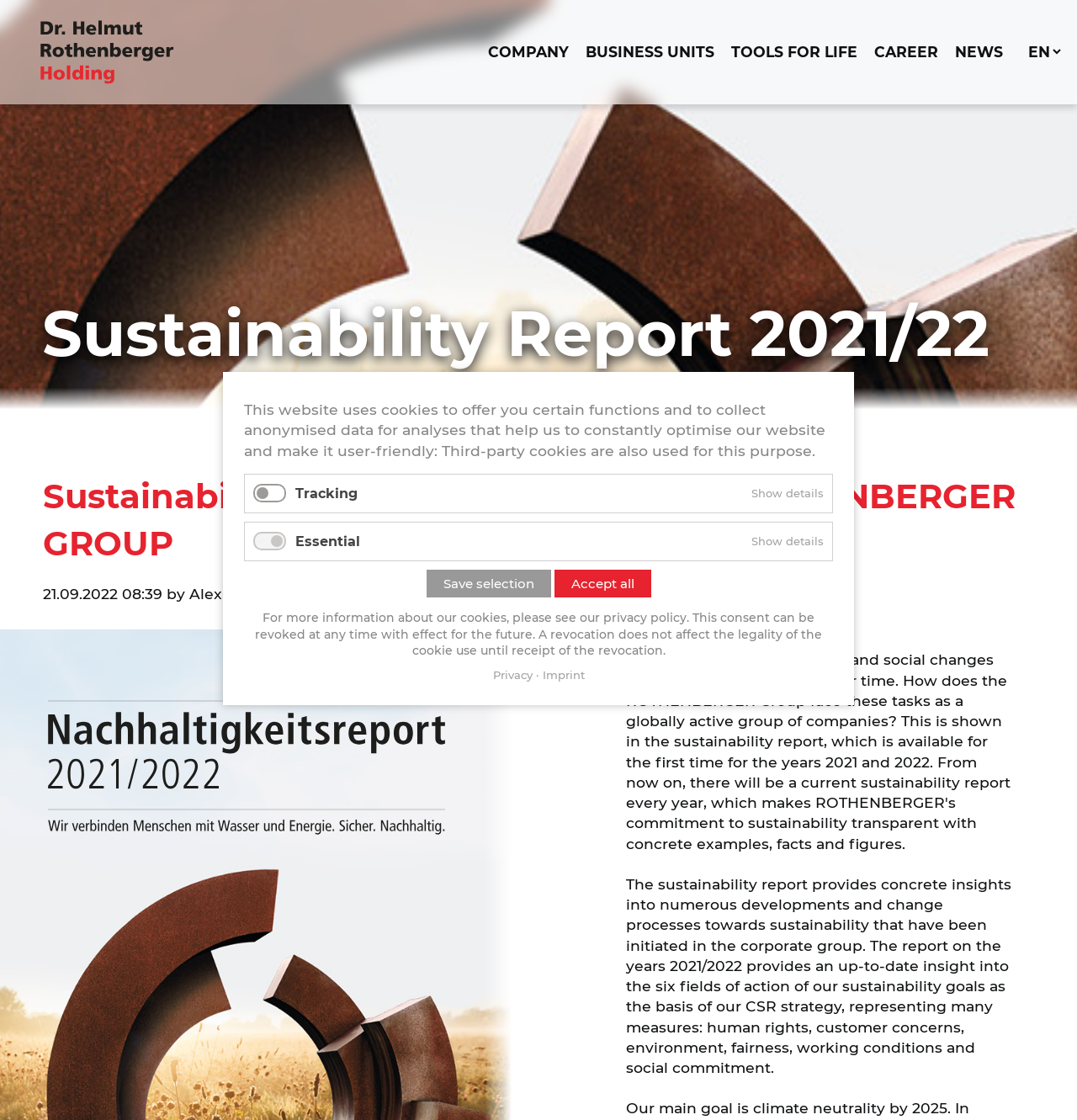From the screenshot, find the bounding box of the UI element matching this description: "MY PHOTO ART". Supply the bounding box coordinates in the form [left, top, right, bottom], each a float between 0 and 1.

None